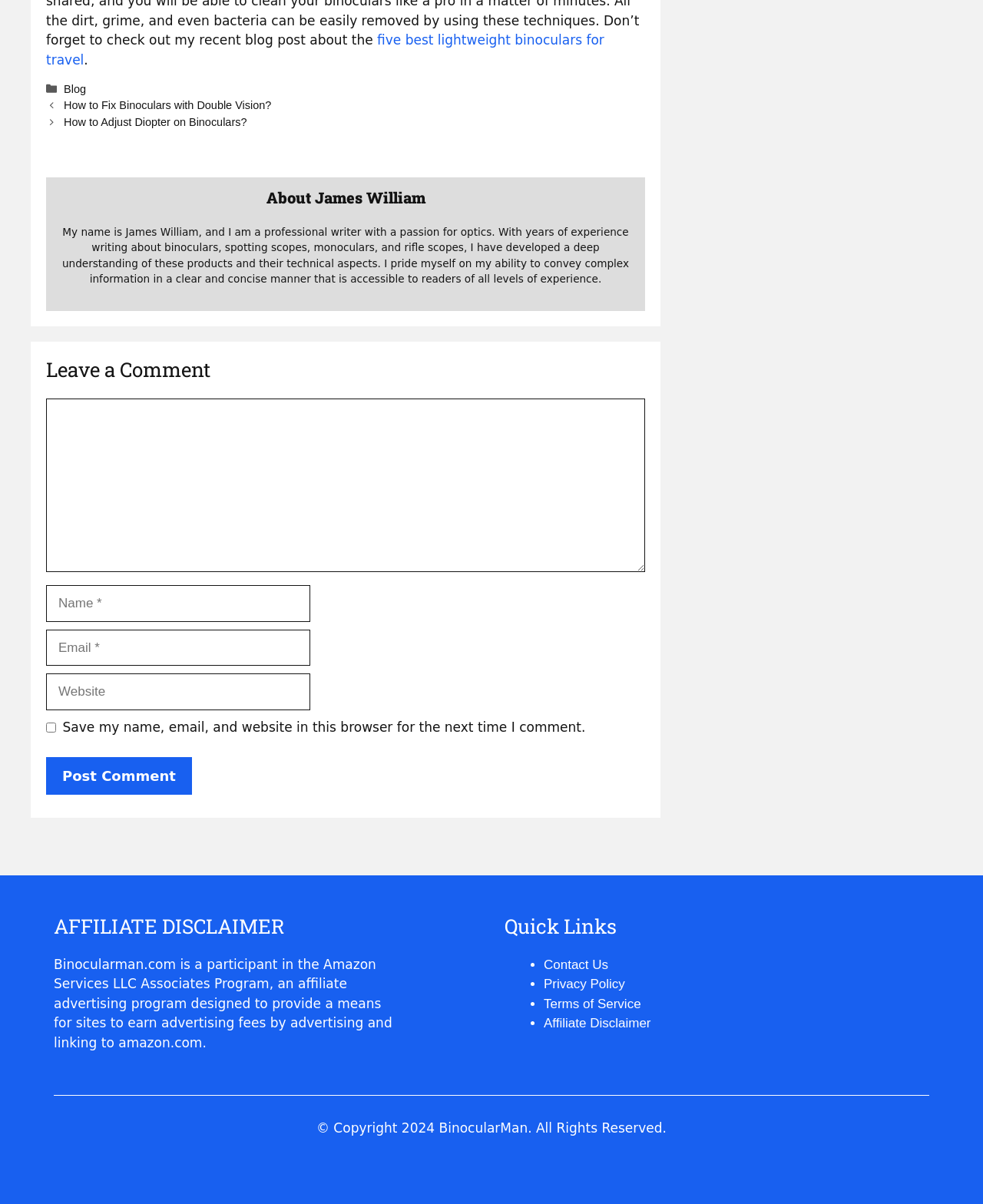Highlight the bounding box of the UI element that corresponds to this description: "Blog".

[0.065, 0.069, 0.088, 0.079]